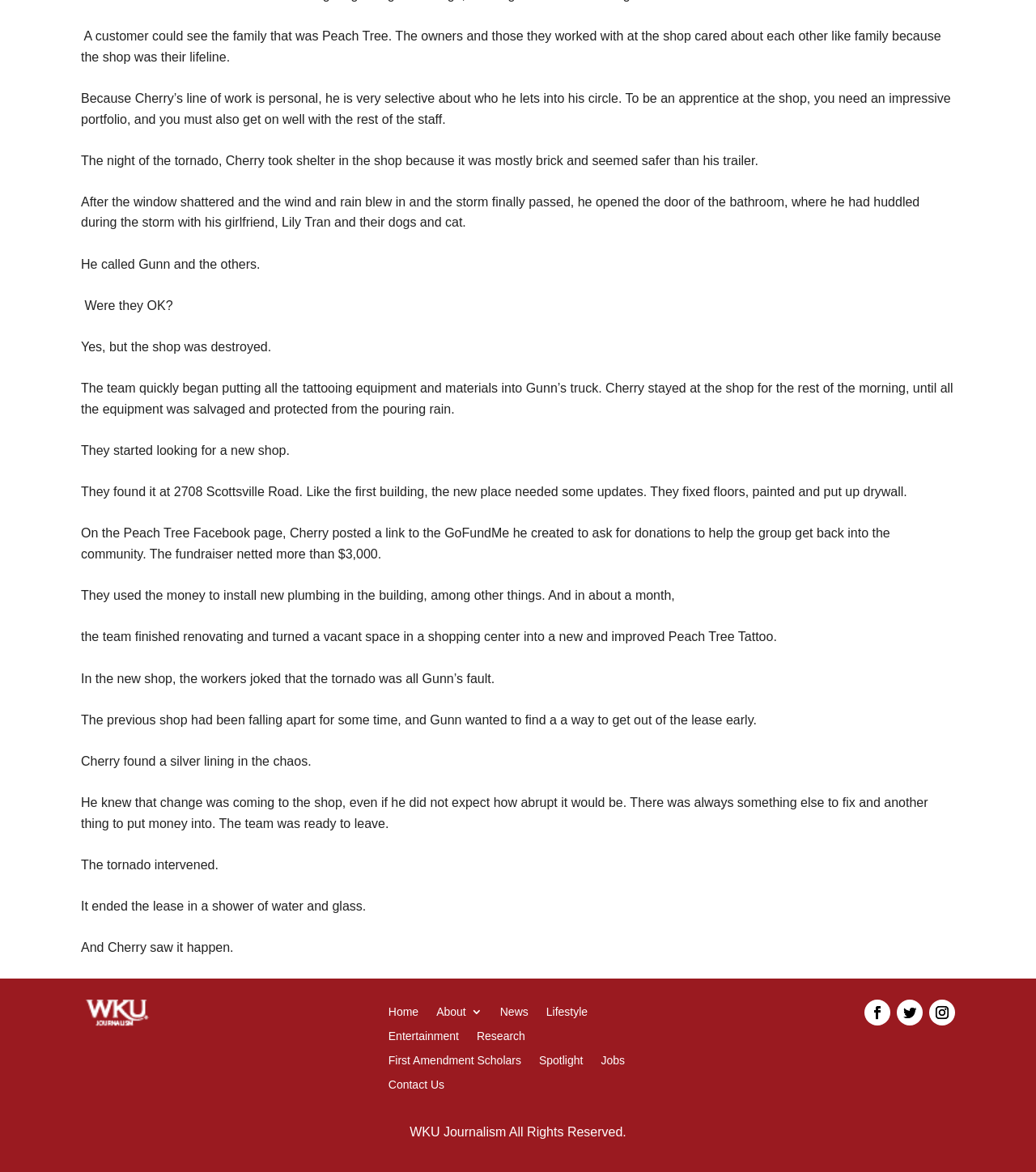Find the bounding box coordinates of the UI element according to this description: "Entertainment".

[0.375, 0.879, 0.443, 0.894]